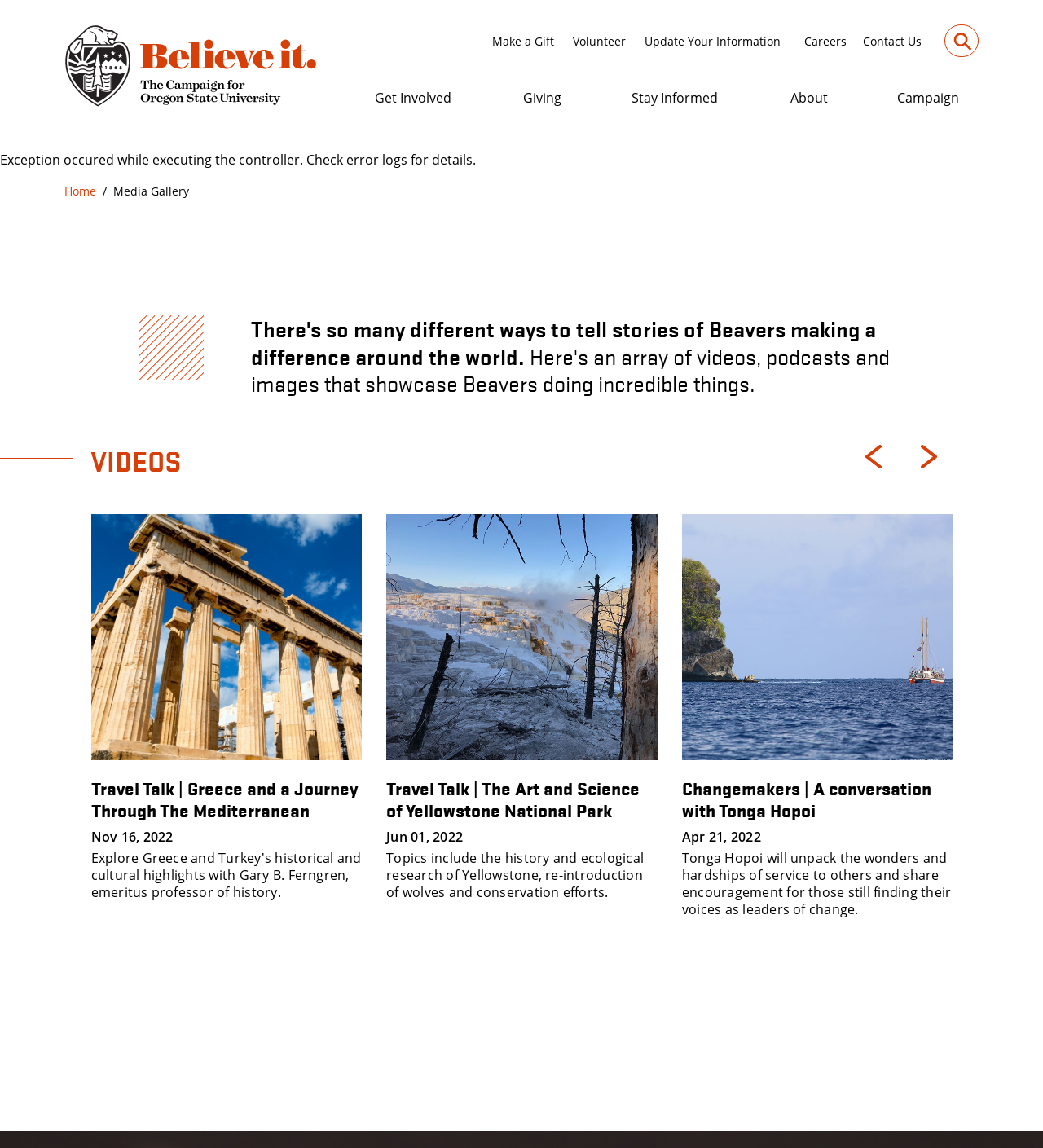Locate the bounding box coordinates of the area to click to fulfill this instruction: "Click the 'Arrow left orange' button". The bounding box should be presented as four float numbers between 0 and 1, in the order [left, top, right, bottom].

[0.815, 0.377, 0.86, 0.418]